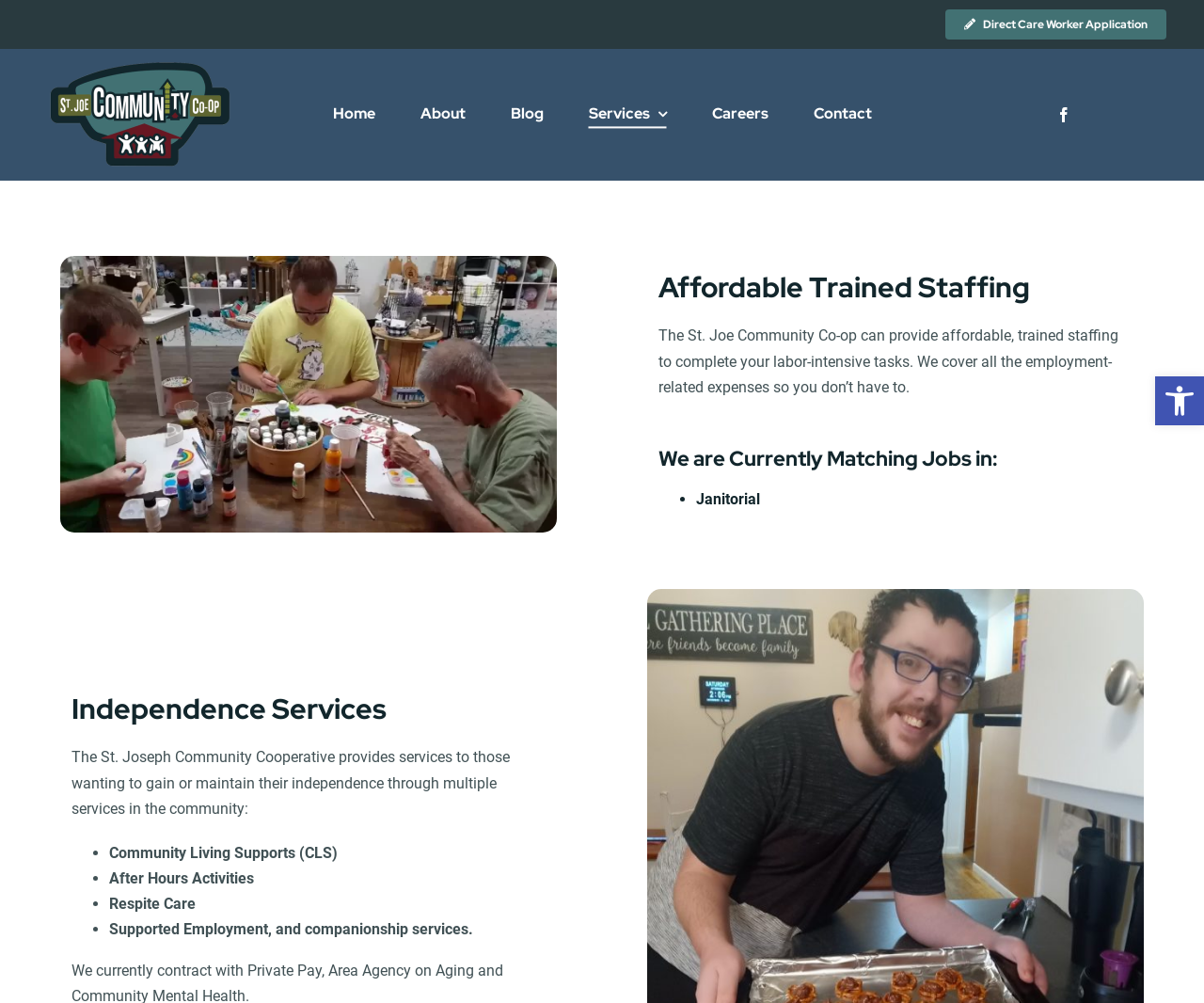Find the bounding box coordinates of the element you need to click on to perform this action: 'Open accessibility tools'. The coordinates should be represented by four float values between 0 and 1, in the format [left, top, right, bottom].

[0.959, 0.375, 1.0, 0.424]